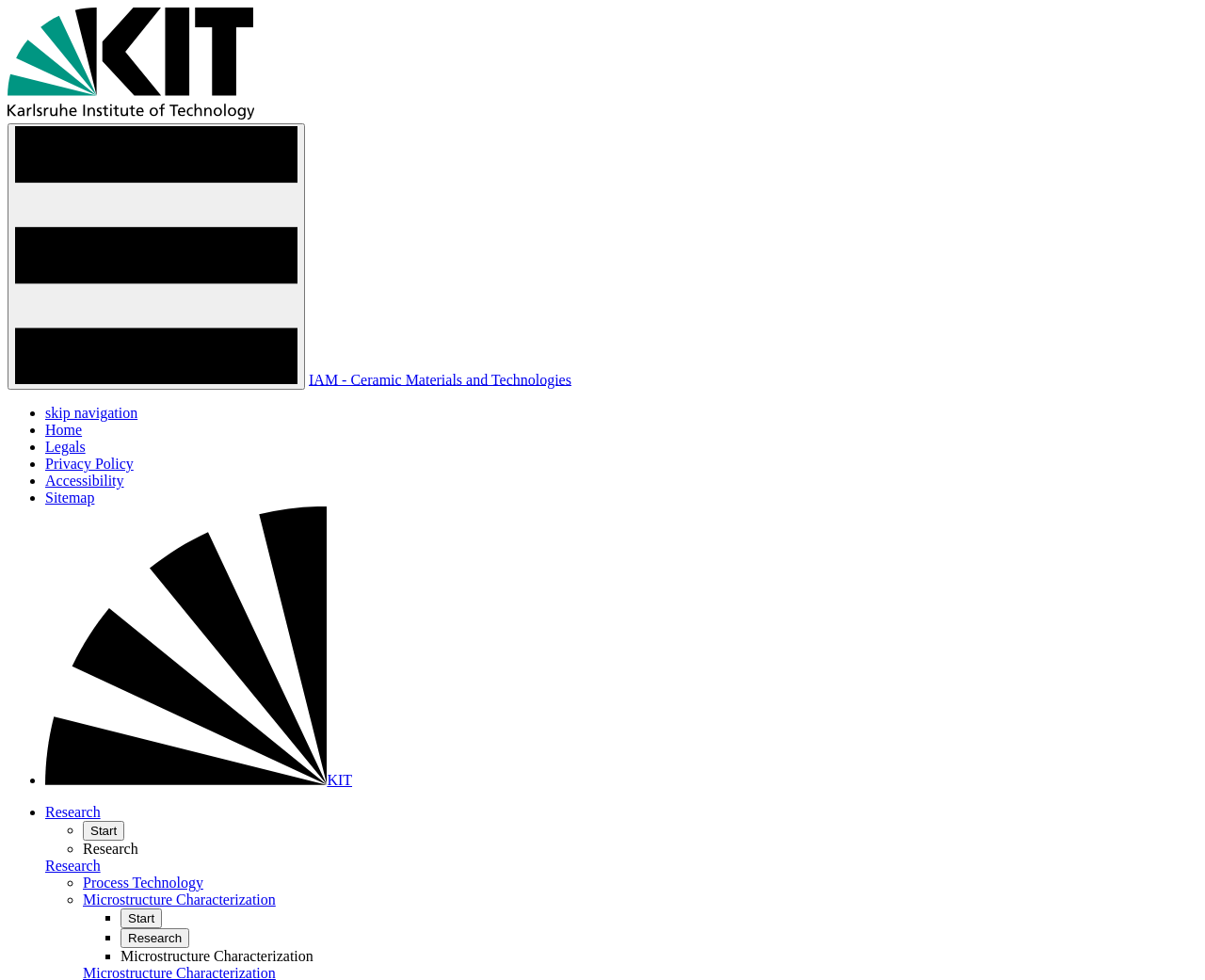What is the purpose of the 'skip navigation' link?
Look at the screenshot and respond with a single word or phrase.

To skip navigation